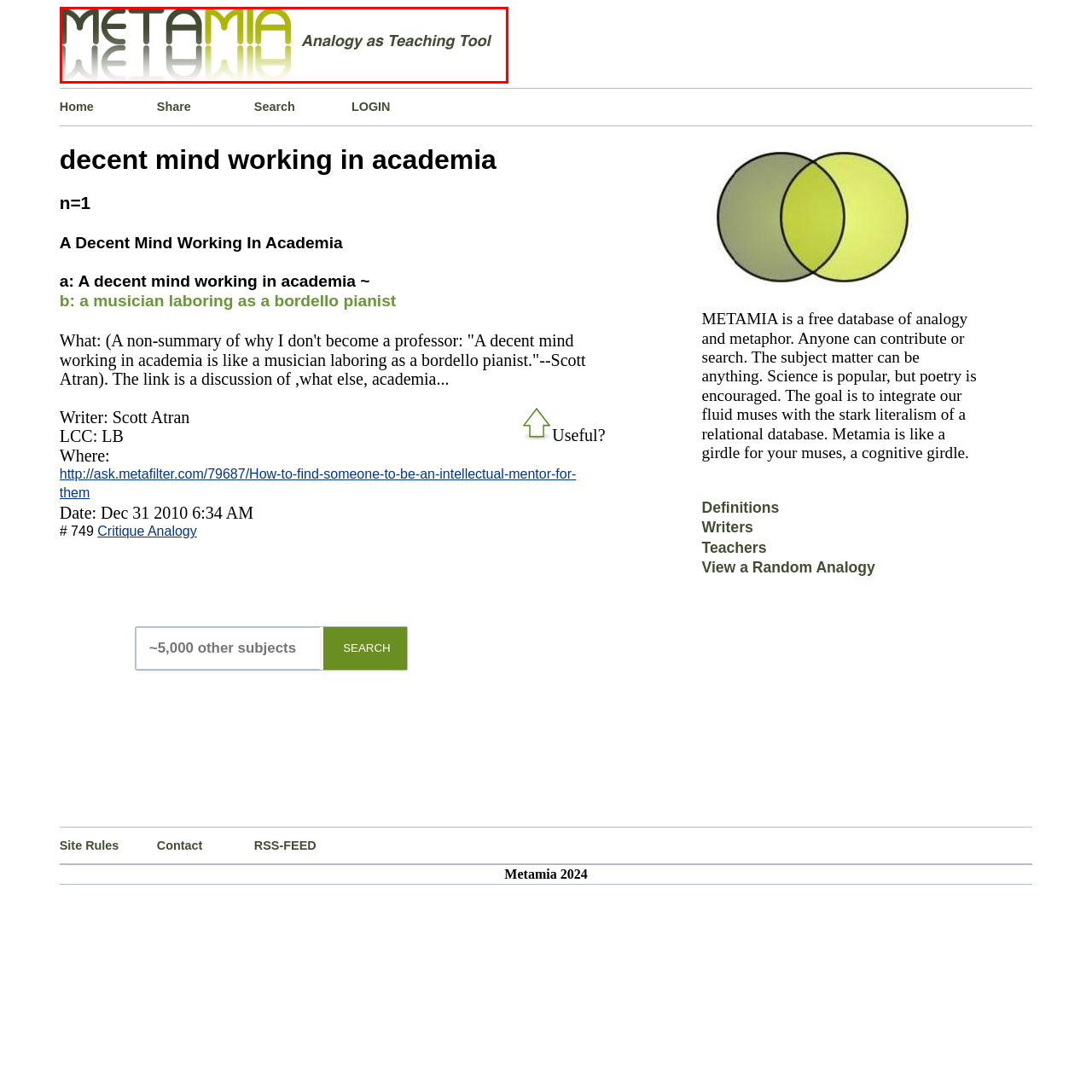What is the theme of the gradient in the logo?
Focus on the area marked by the red bounding box and respond to the question with as much detail as possible.

The gradient in the logo transitions from dark green to light, which reflects the themes of creativity and growth, essential in the context of education and learning.